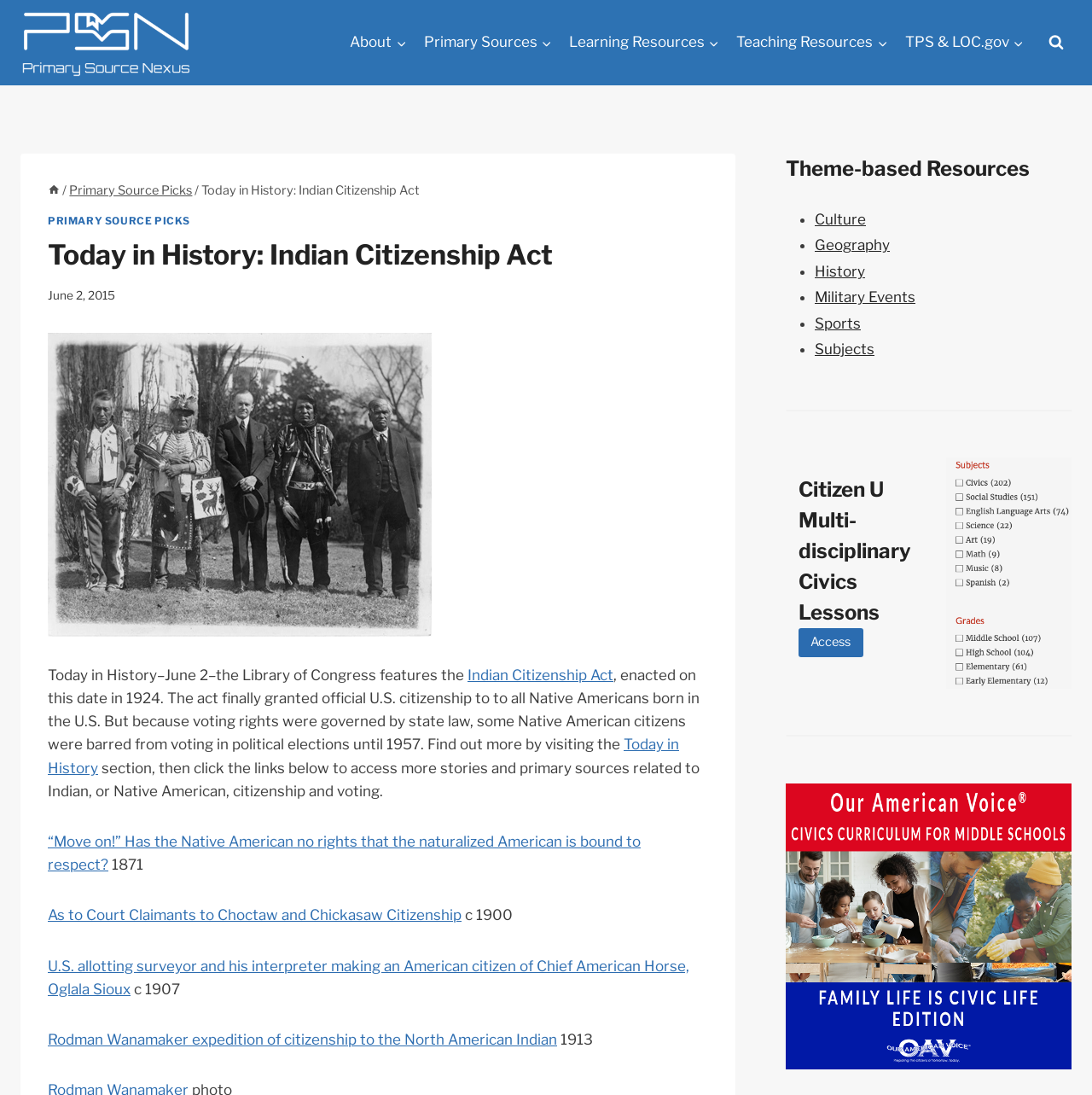Give a complete and precise description of the webpage's appearance.

This webpage is about the Indian Citizenship Act, which was enacted on June 2, 1924. At the top, there is a navigation bar with links to "About", "Primary Sources", "Learning Resources", "Teaching Resources", and "TPS & LOC.gov". On the top right, there is a button to view a search form.

Below the navigation bar, there is a header section with a link to "Citizen U Primary Source Nexus" and an image of the same. Underneath, there is a breadcrumbs navigation section with links to "Home" and "Primary Source Picks". The main heading "Today in History: Indian Citizenship Act" is displayed prominently.

The content of the page is divided into two main sections. The left section has a series of links and images related to the Indian Citizenship Act, including a photo of President Calvin Coolidge with four Osage Indians. The text describes the act and its significance, including the fact that it granted official U.S. citizenship to all Native Americans born in the U.S. but did not guarantee voting rights until 1957.

The right section has a heading "Theme-based Resources" with a list of links to various themes such as "Culture", "Geography", "History", and "Sports". Below this, there is a heading "Citizen U Multi-disciplinary Civics Lessons" with a link to "Access". There are also two figures, one of which is an image with a link.

At the very bottom of the page, there is a button to scroll to the top.